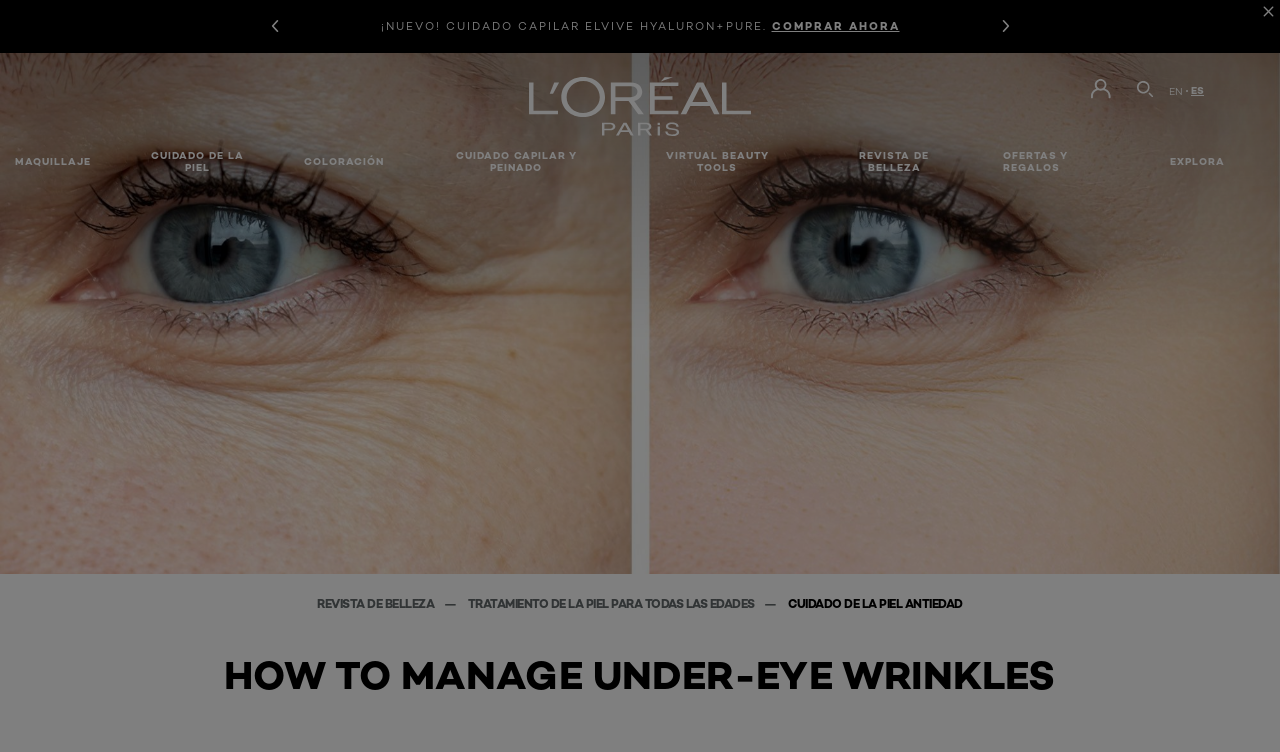Identify the bounding box coordinates for the UI element described as: "COMPRAR AHORA".

[0.603, 0.025, 0.703, 0.044]